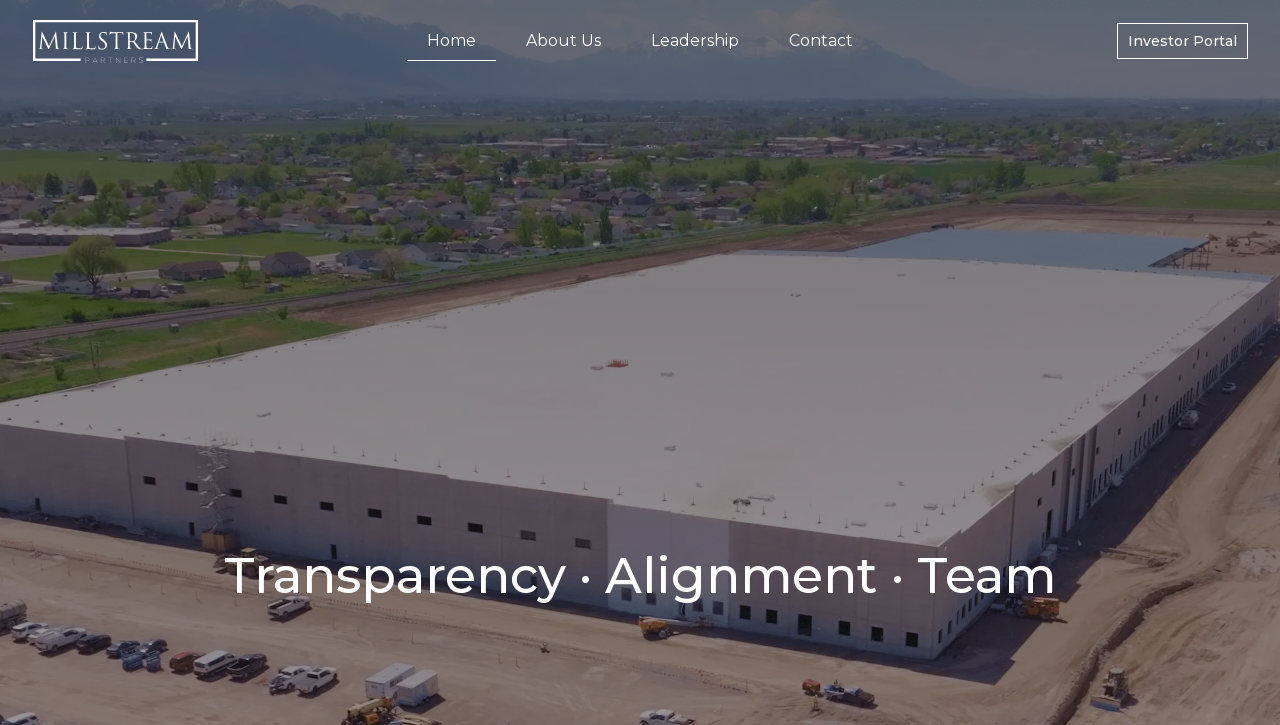Can you find and provide the title of the webpage?

Transparency · Alignment · Team